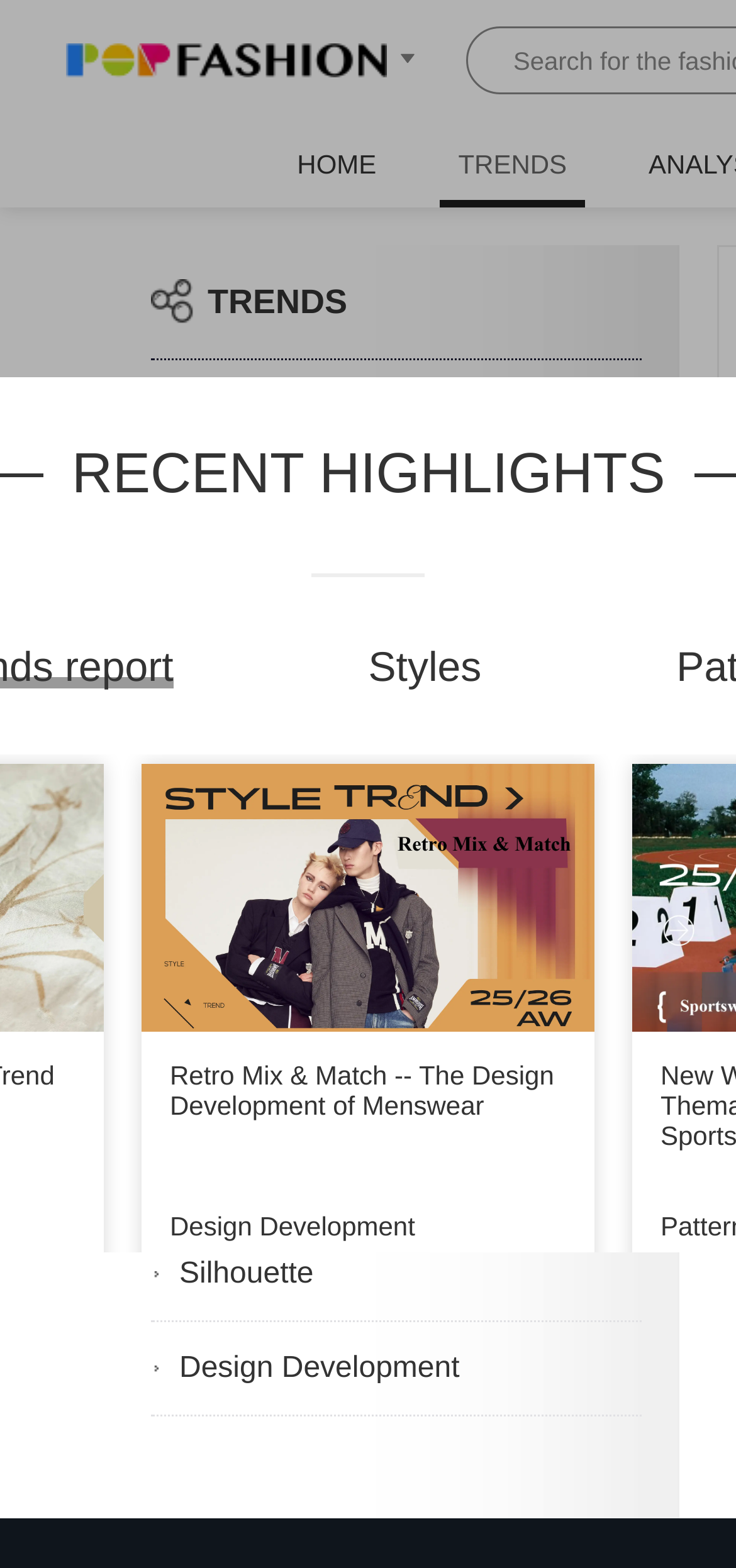What is the theme of the highlighted trend?
Can you provide an in-depth and detailed response to the question?

The highlighted trend is shown in the image with the text 'Retro Mix & Match -- The Design Development of Menswear' below it, indicating that the theme of the highlighted trend is Retro Mix & Match.